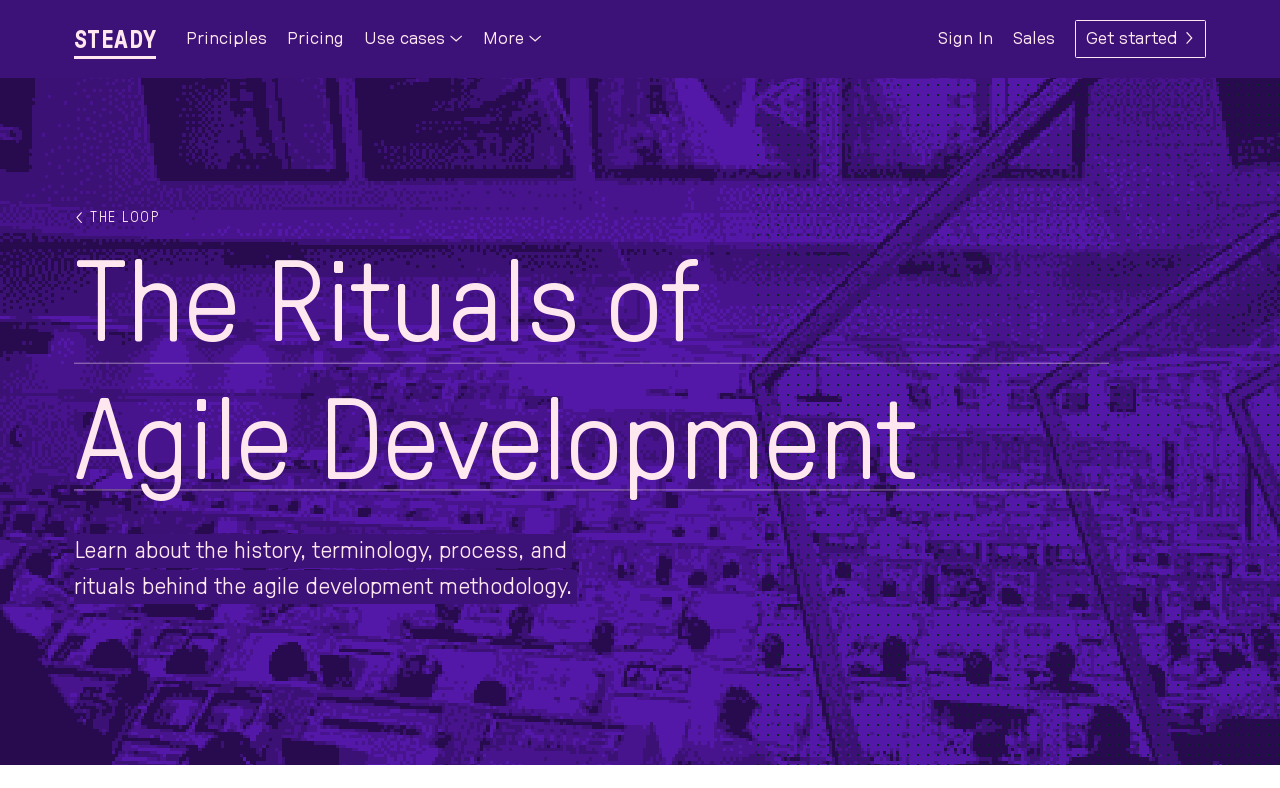Can you specify the bounding box coordinates for the region that should be clicked to fulfill this instruction: "Click on the 'Use cases' button".

[0.277, 0.025, 0.369, 0.074]